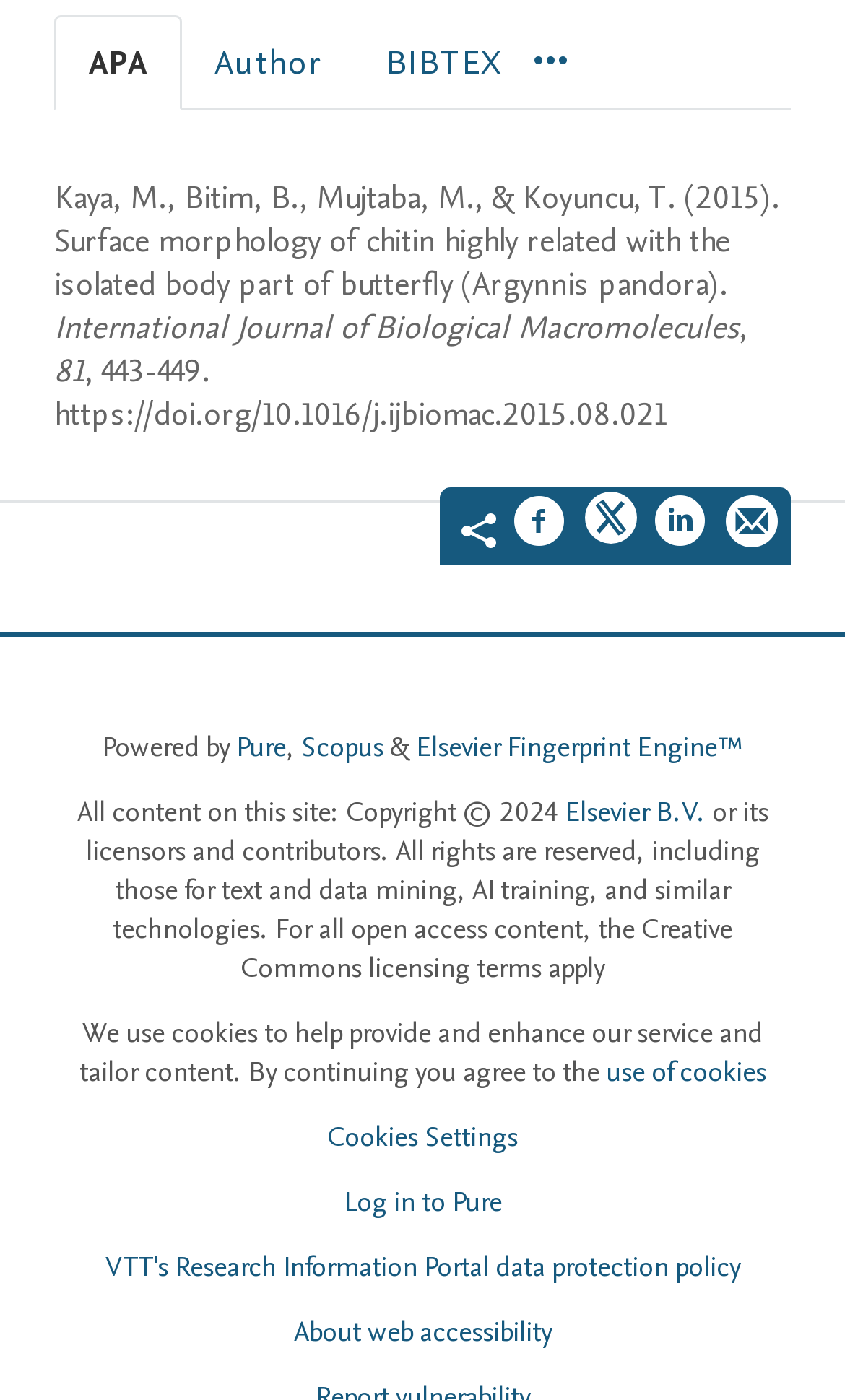Using the webpage screenshot and the element description aria-label="Share by email", determine the bounding box coordinates. Specify the coordinates in the format (top-left x, top-left y, bottom-right x, bottom-right y) with values ranging from 0 to 1.

[0.859, 0.352, 0.921, 0.4]